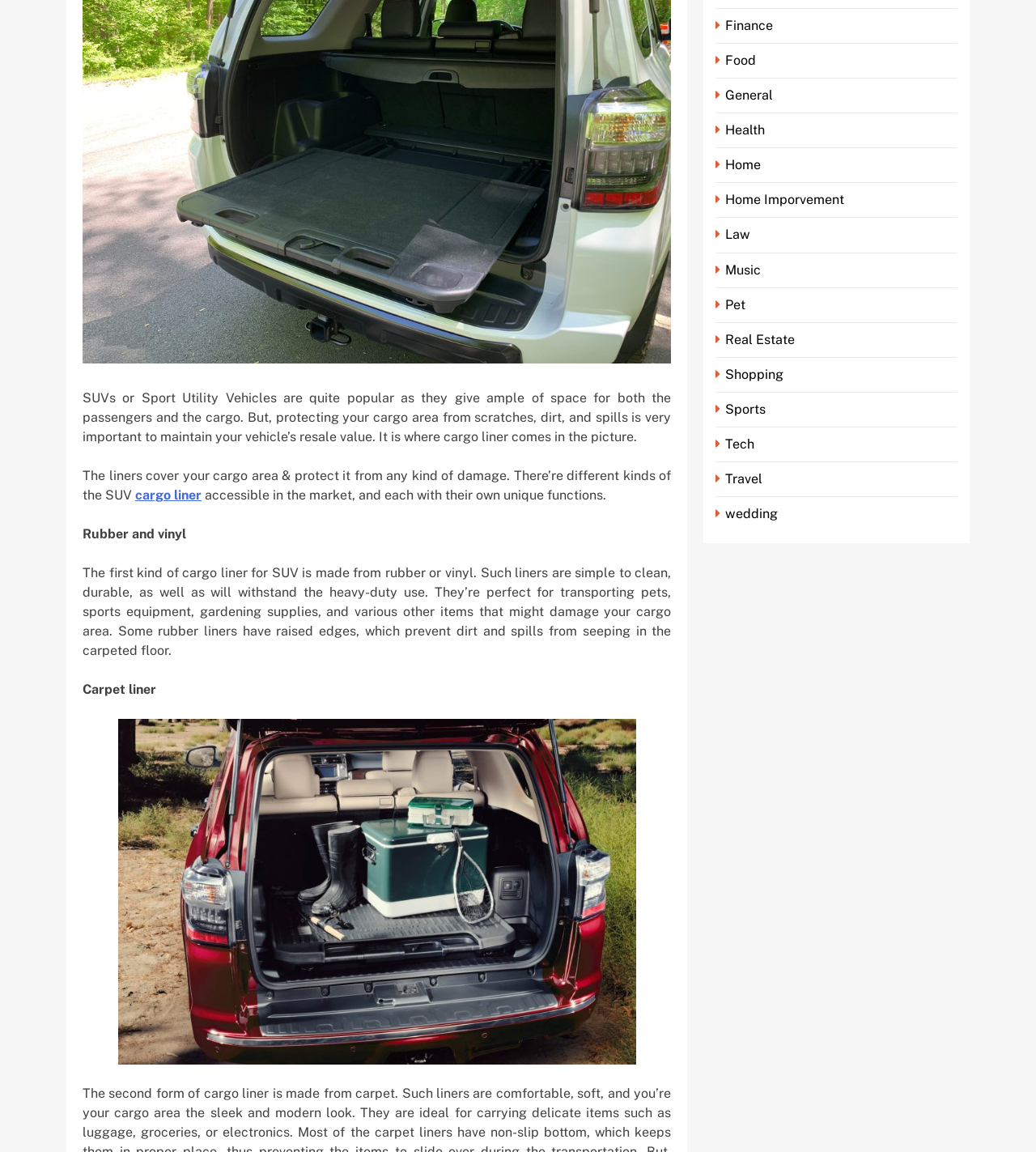Calculate the bounding box coordinates for the UI element based on the following description: "Home Imporvement". Ensure the coordinates are four float numbers between 0 and 1, i.e., [left, top, right, bottom].

[0.691, 0.167, 0.819, 0.18]